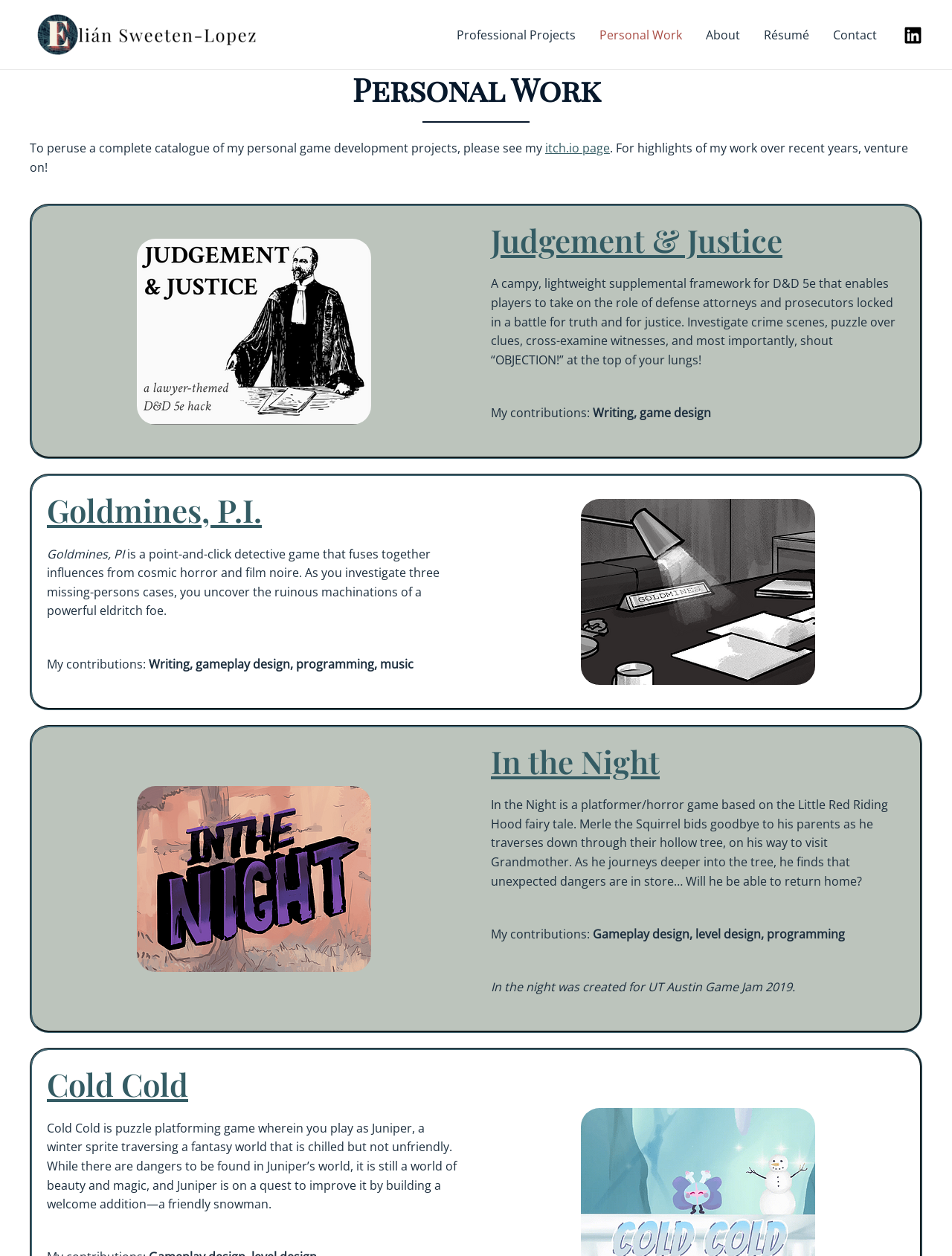From the given element description: "Professional Projects", find the bounding box for the UI element. Provide the coordinates as four float numbers between 0 and 1, in the order [left, top, right, bottom].

[0.467, 0.004, 0.617, 0.051]